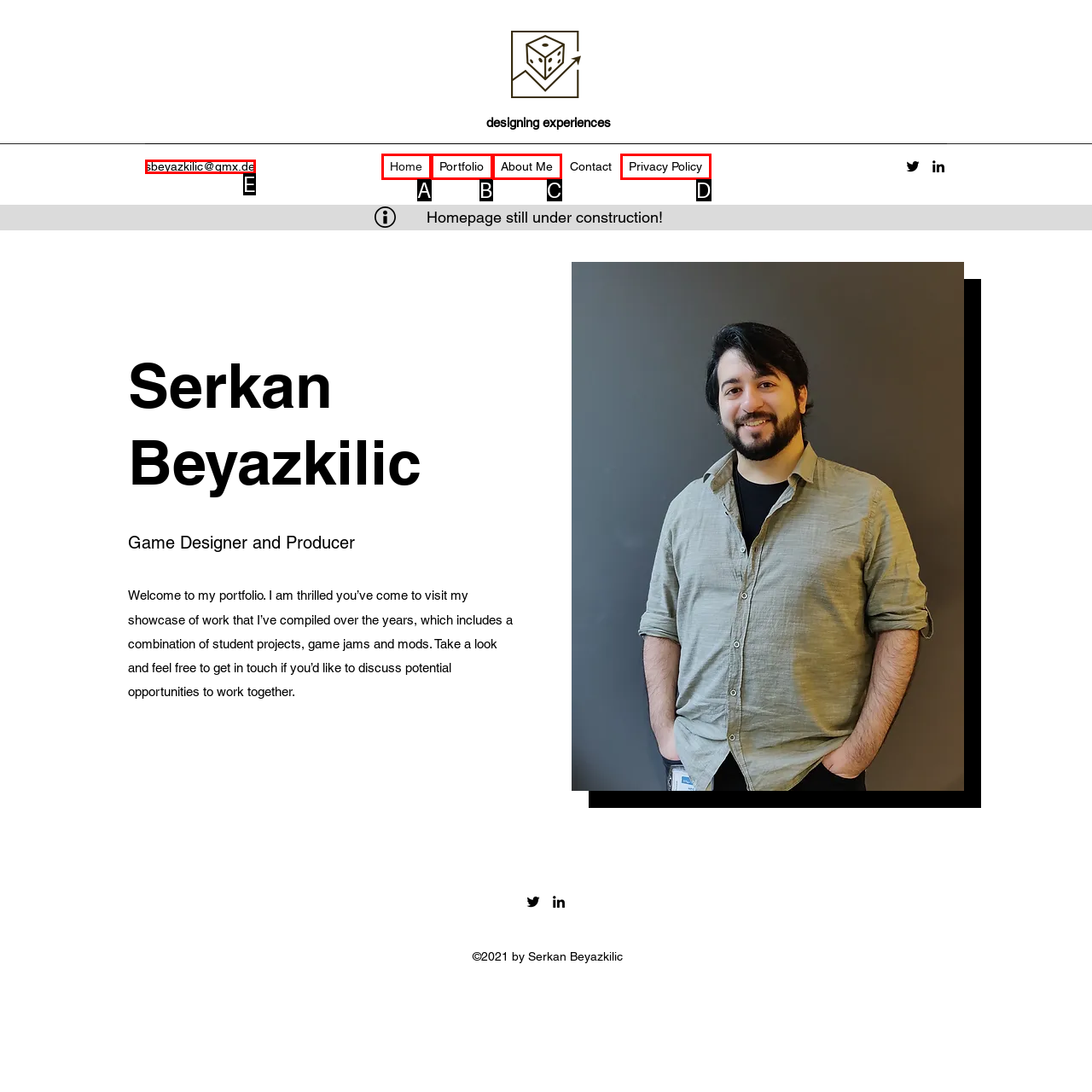From the options provided, determine which HTML element best fits the description: About Me. Answer with the correct letter.

C